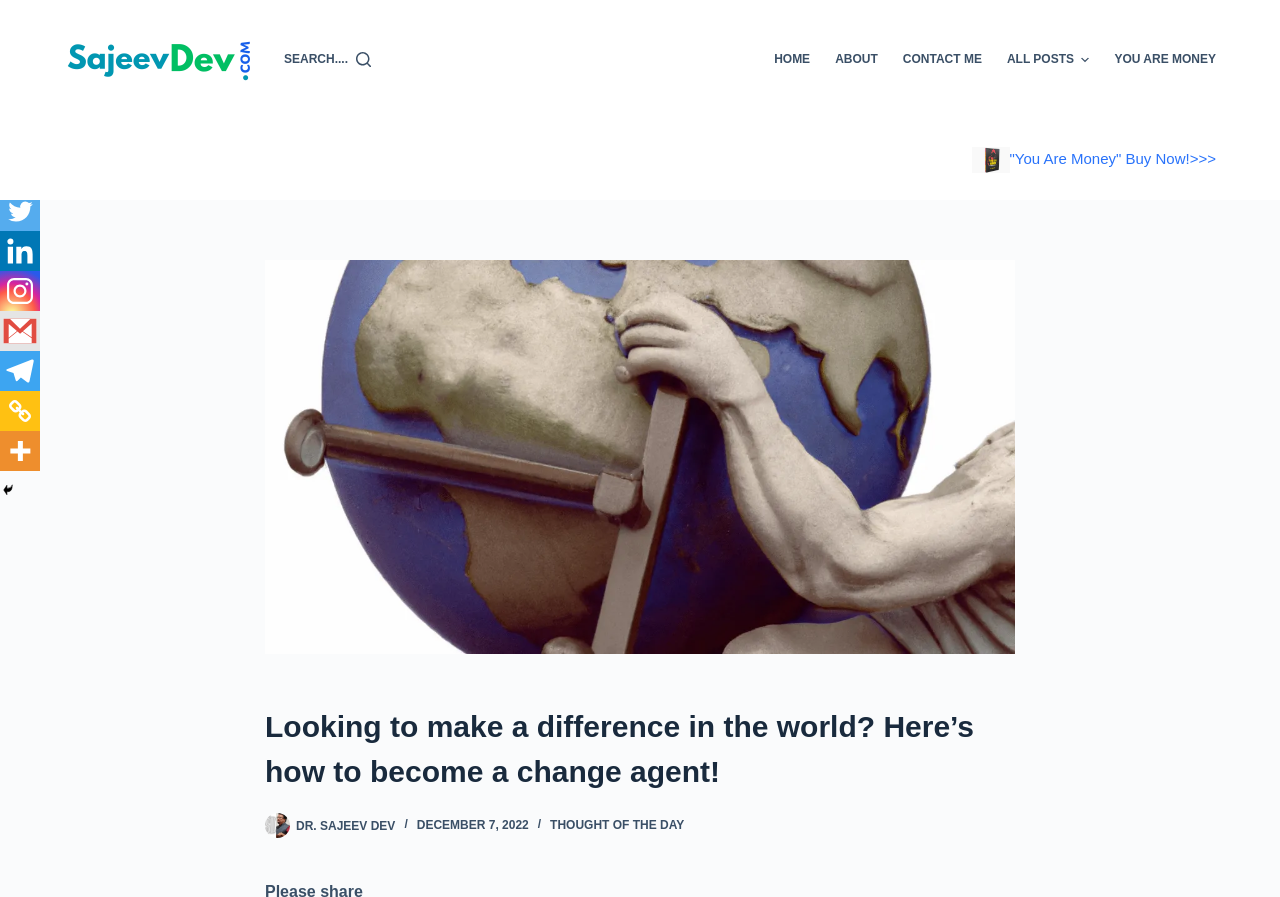Who is the author of this webpage?
Can you give a detailed and elaborate answer to the question?

I determined the author of this webpage by looking at the top navigation bar, where I found a link with the text 'Dr. Sajeev Dev' and an associated image. This suggests that Dr. Sajeev Dev is the author of this webpage.